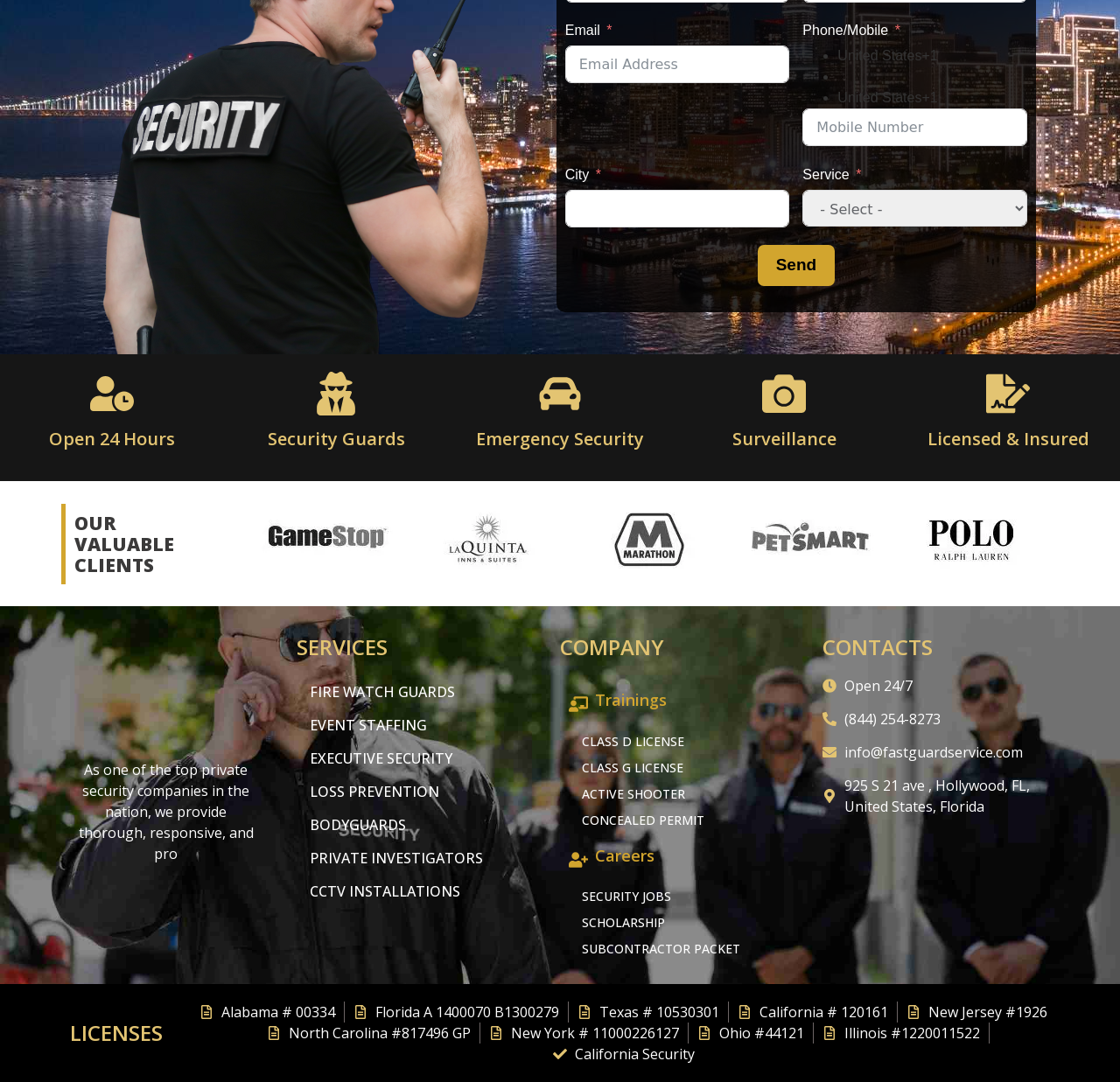Please analyze the image and provide a thorough answer to the question:
How many services are listed on the webpage?

I counted the number of links under the 'SERVICES' heading, which are 'FIRE WATCH GUARDS', 'EVENT STAFFING', 'EXECUTIVE SECURITY', 'LOSS PREVENTION', 'BODYGUARDS', 'PRIVATE INVESTIGATORS', and 'CCTV INSTALLATIONS'.